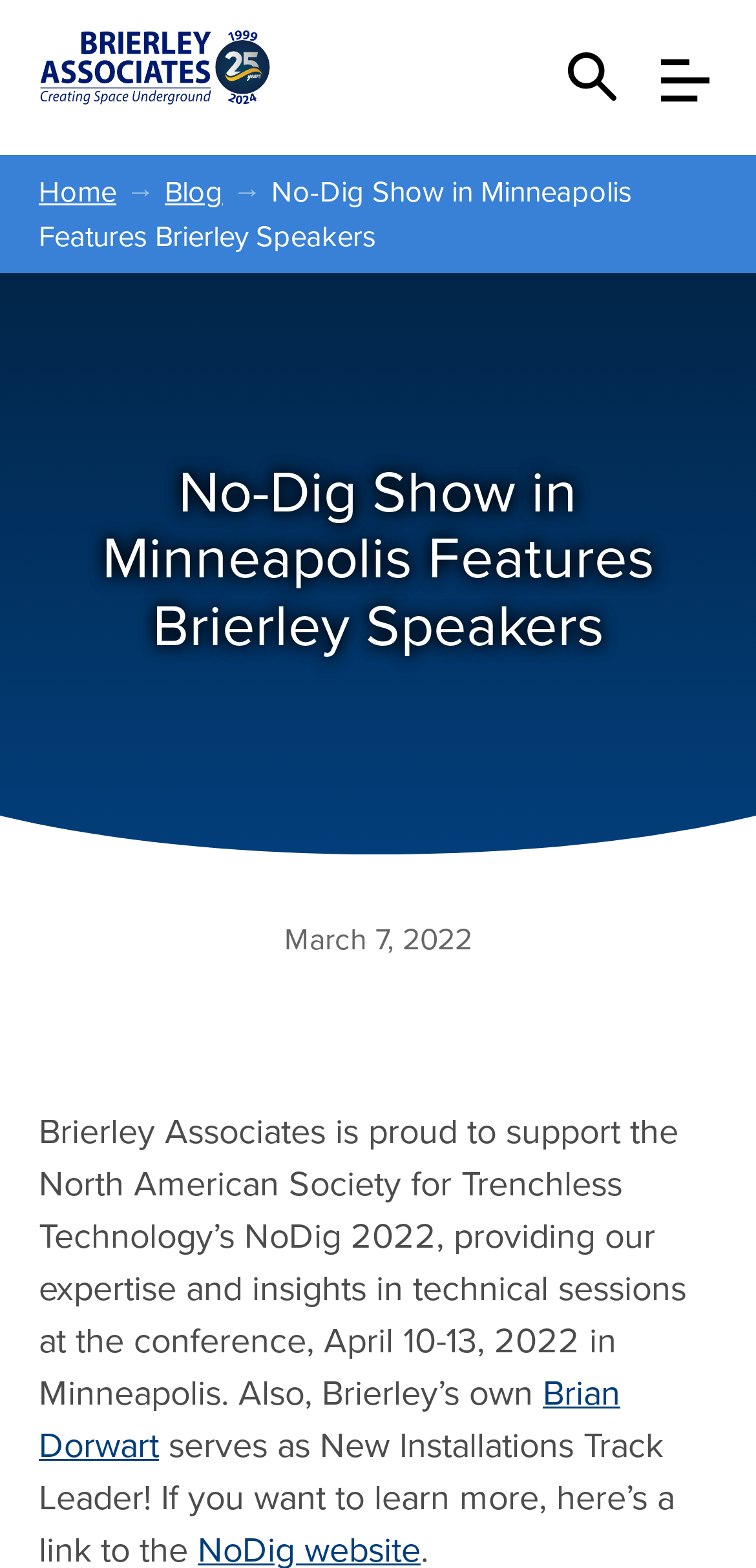What is the event mentioned in the webpage?
Refer to the image and respond with a one-word or short-phrase answer.

NoDig 2022